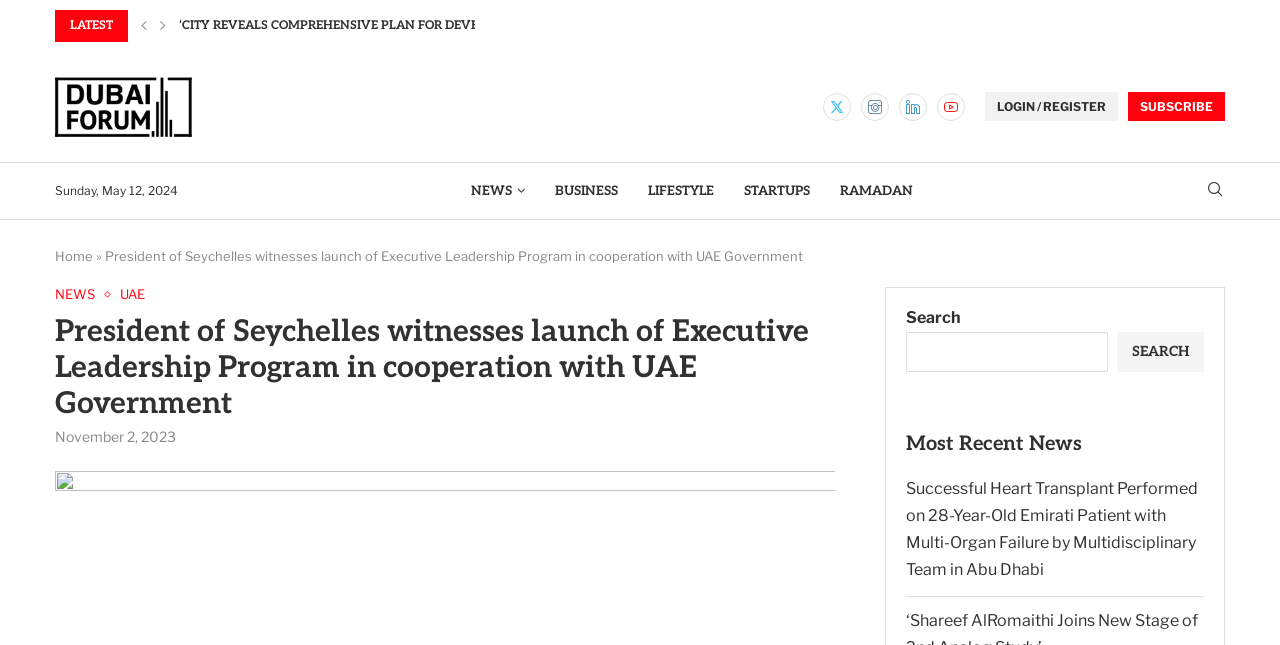Find the bounding box coordinates of the area that needs to be clicked in order to achieve the following instruction: "Read the article about 'Successful Heart Transplant'". The coordinates should be specified as four float numbers between 0 and 1, i.e., [left, top, right, bottom].

[0.708, 0.743, 0.936, 0.898]